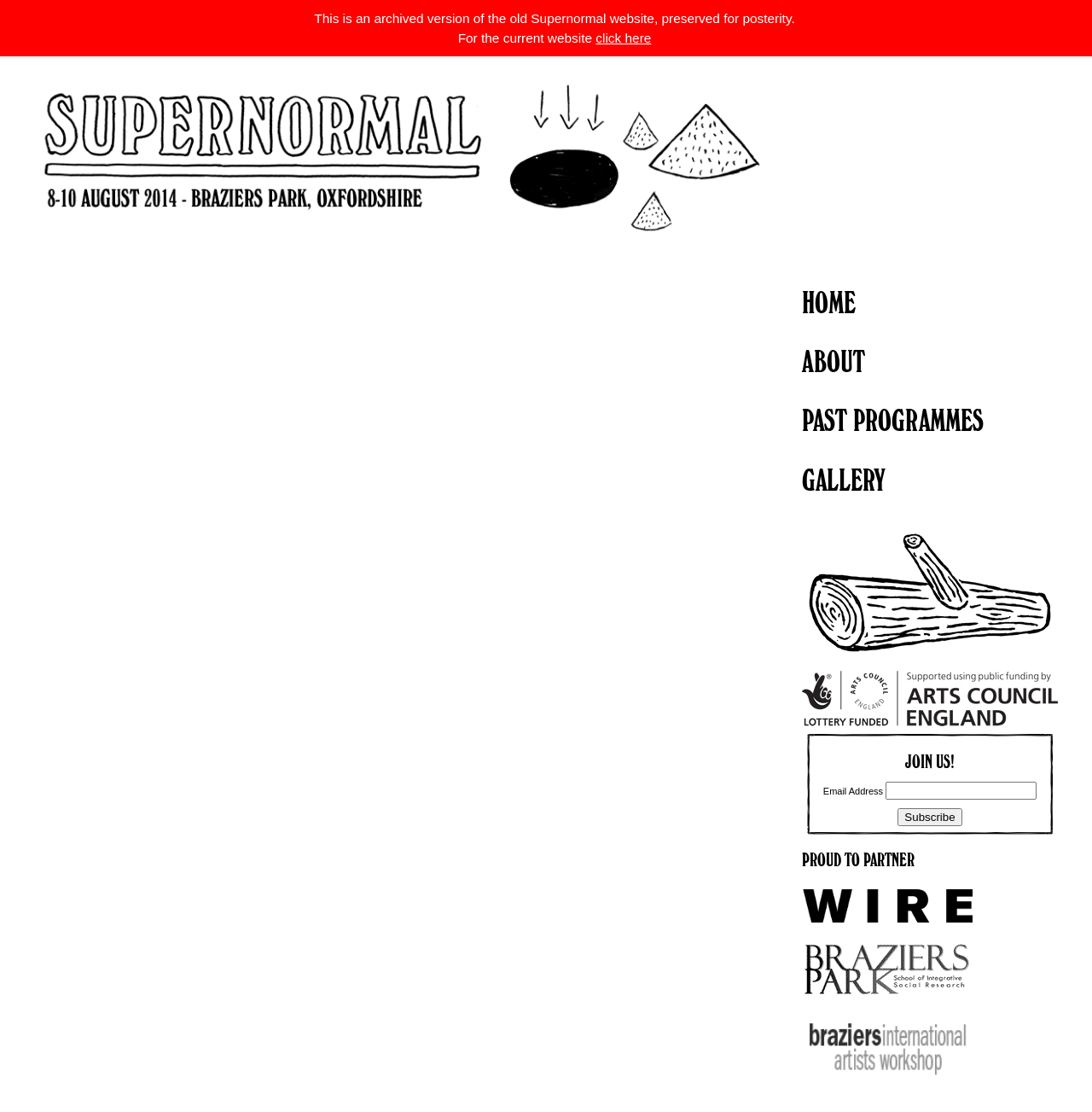Provide the bounding box coordinates of the HTML element described by the text: "name="subscribe" value="Subscribe"".

[0.822, 0.727, 0.881, 0.743]